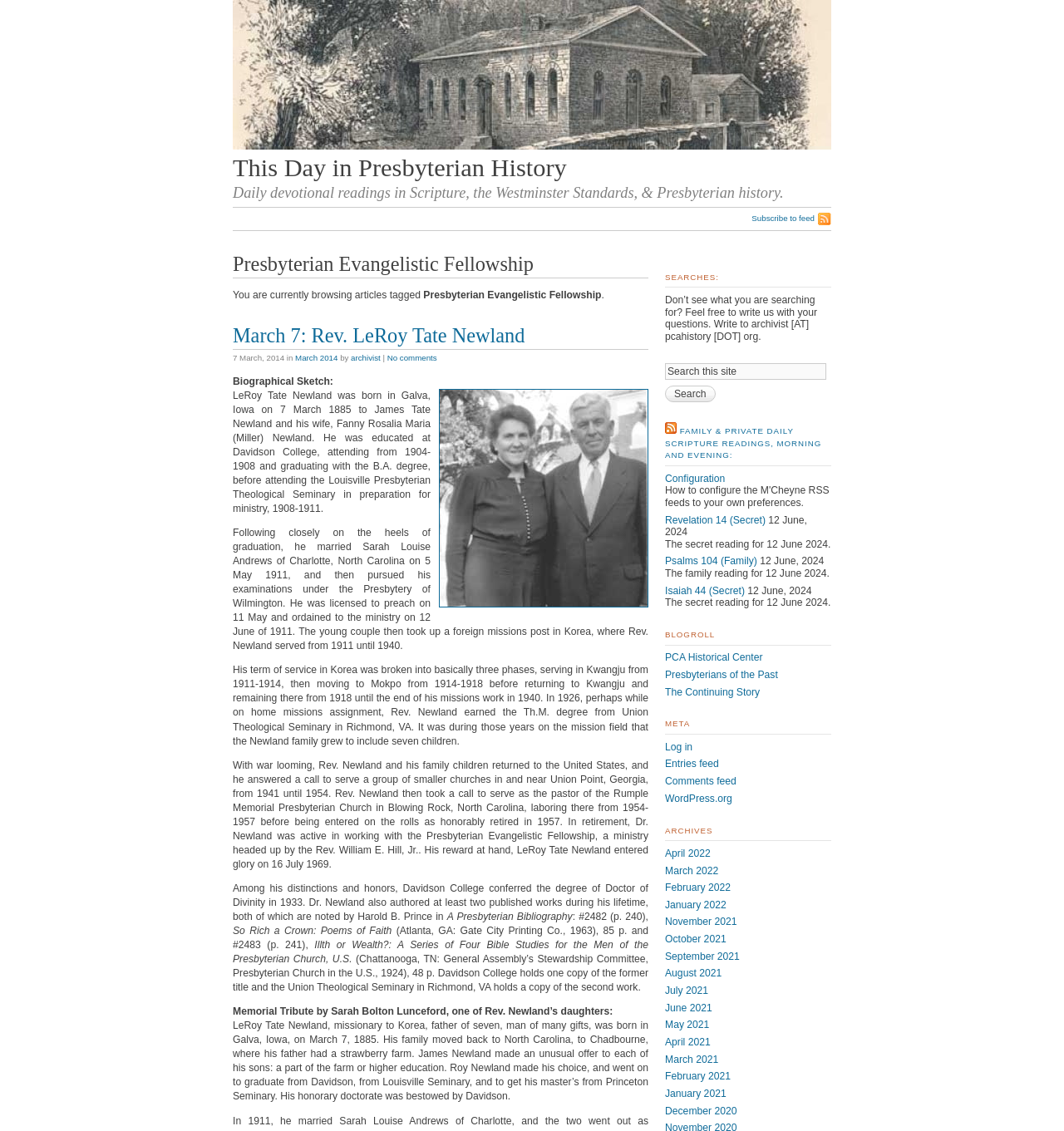Respond to the following question using a concise word or phrase: 
What is the title of the book written by Rev. Newland?

So Rich a Crown: Poems of Faith